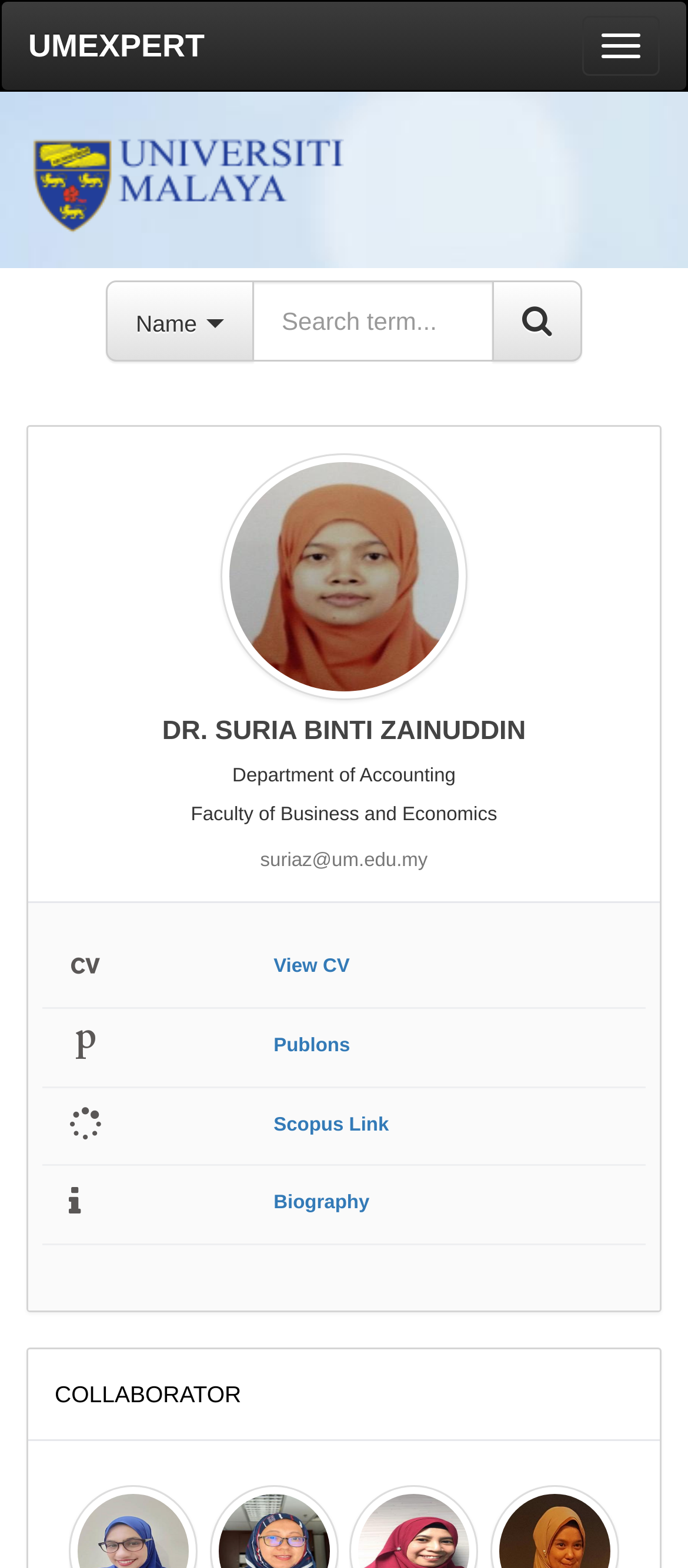Determine the bounding box coordinates for the region that must be clicked to execute the following instruction: "Learn about the site".

None